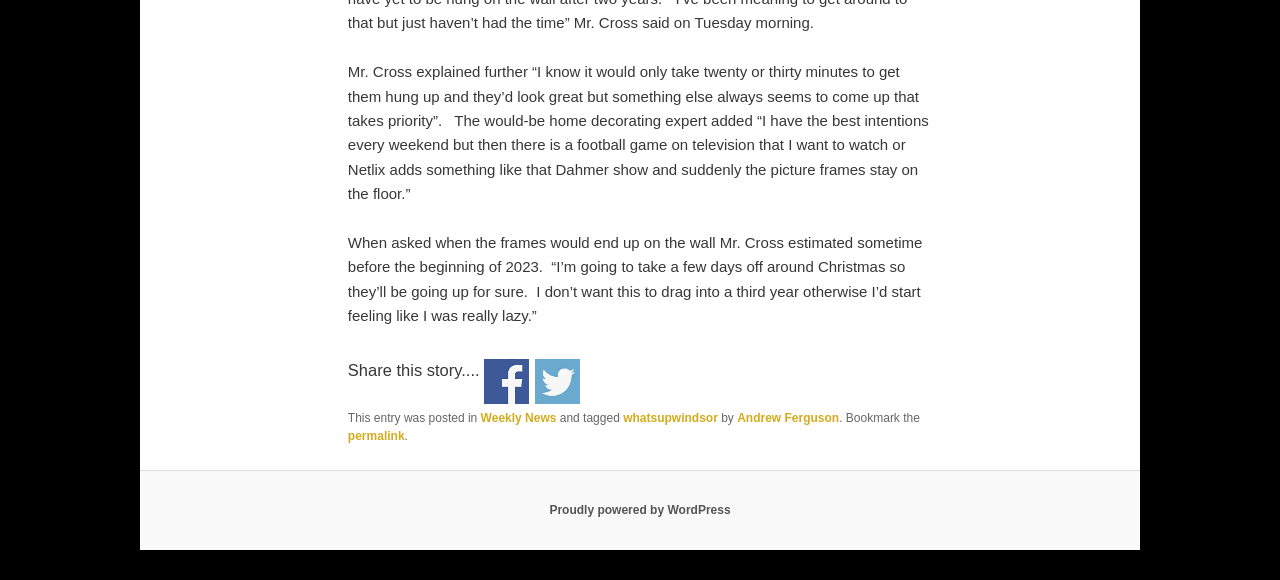Determine the bounding box coordinates (top-left x, top-left y, bottom-right x, bottom-right y) of the UI element described in the following text: permalink

[0.272, 0.74, 0.316, 0.764]